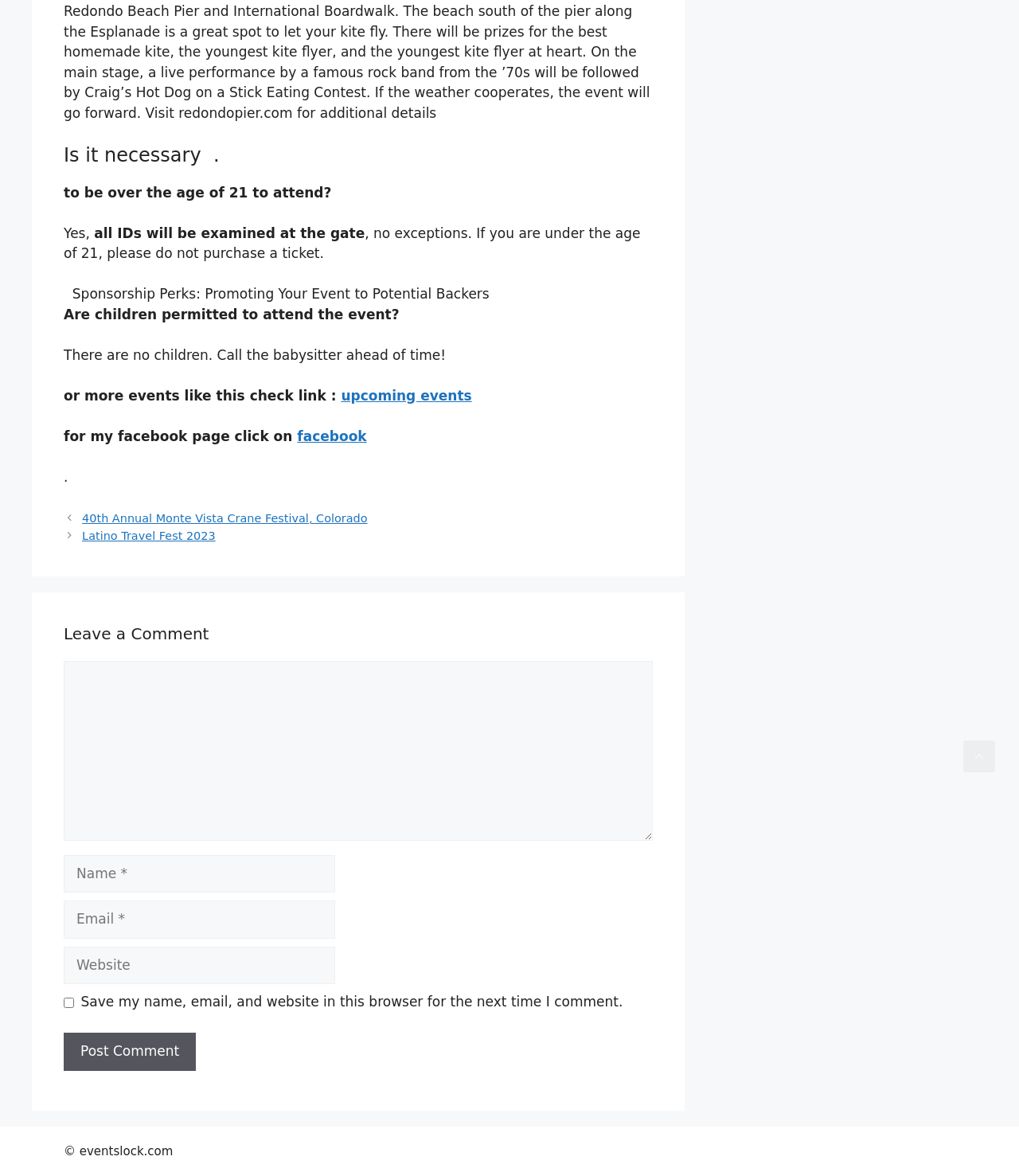Find the bounding box coordinates of the element's region that should be clicked in order to follow the given instruction: "Click on the 'facebook' link". The coordinates should consist of four float numbers between 0 and 1, i.e., [left, top, right, bottom].

[0.292, 0.364, 0.36, 0.377]